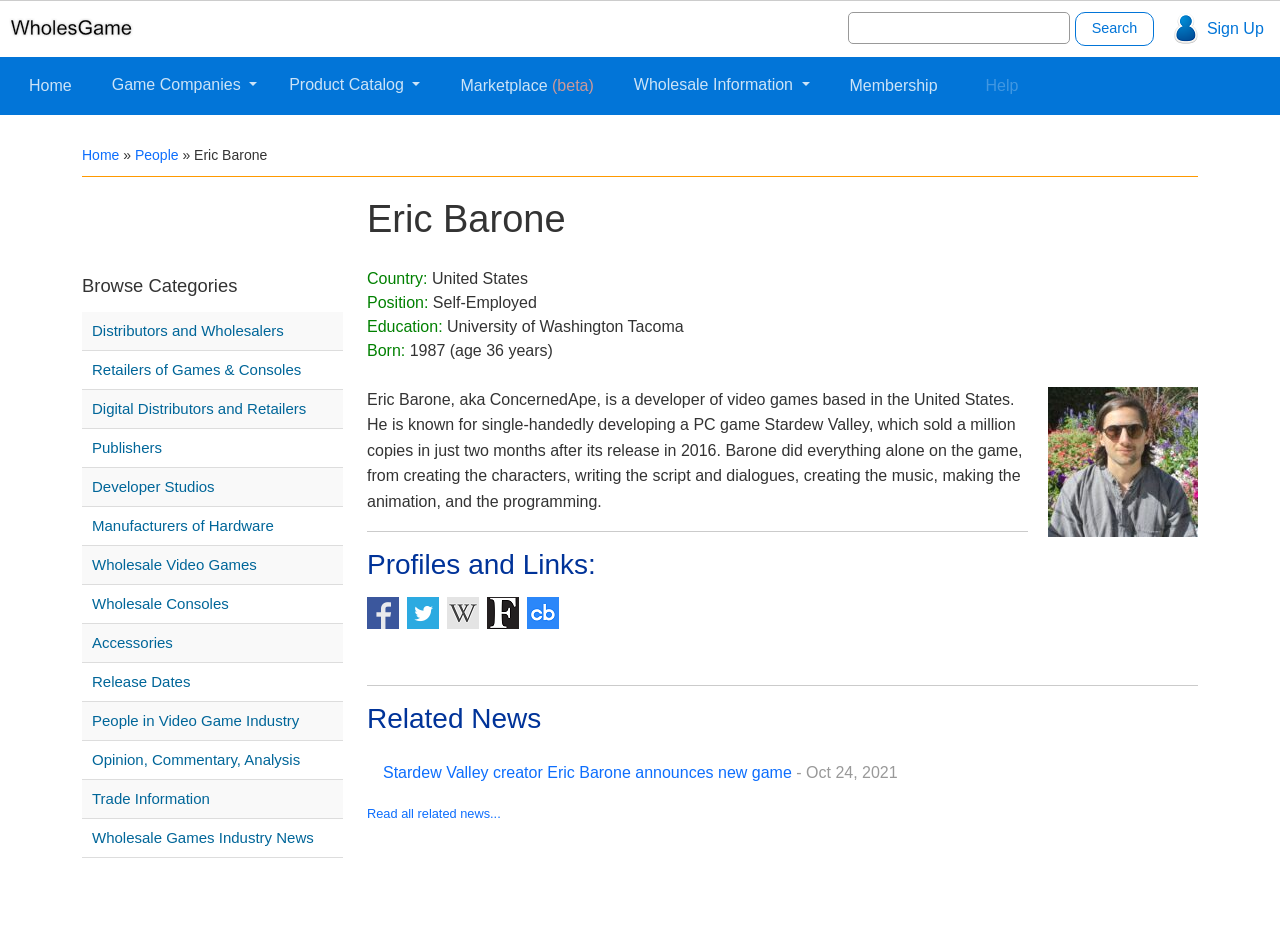Identify the bounding box coordinates of the region that needs to be clicked to carry out this instruction: "Read all related news". Provide these coordinates as four float numbers ranging from 0 to 1, i.e., [left, top, right, bottom].

[0.287, 0.854, 0.391, 0.872]